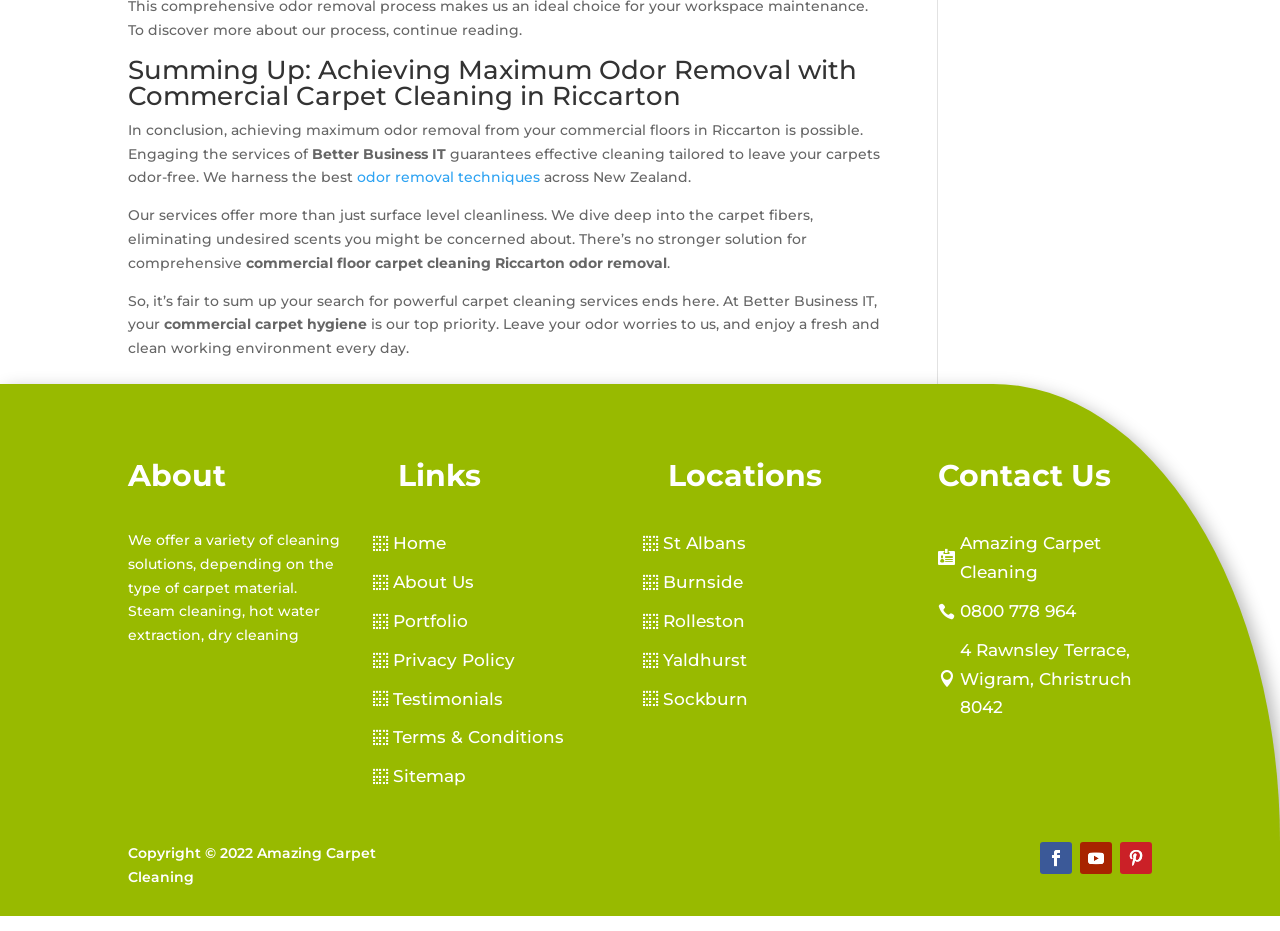Answer the following query concisely with a single word or phrase:
What is the location of Amazing Carpet Cleaning?

4 Rawnsley Terrace, Wigram, Christchurch 8042